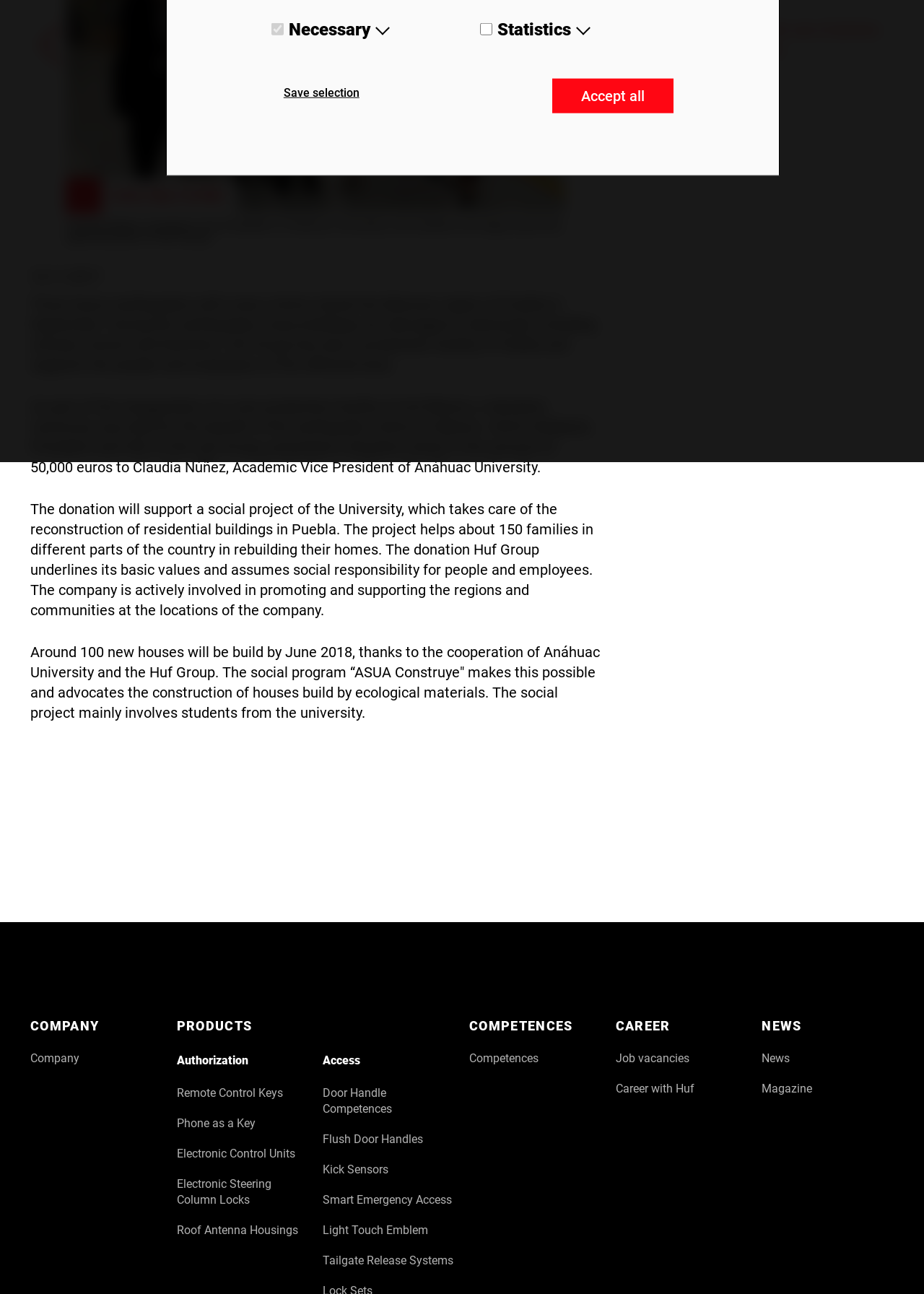Using the description "Electronic Steering Column Locks", predict the bounding box of the relevant HTML element.

[0.191, 0.909, 0.334, 0.934]